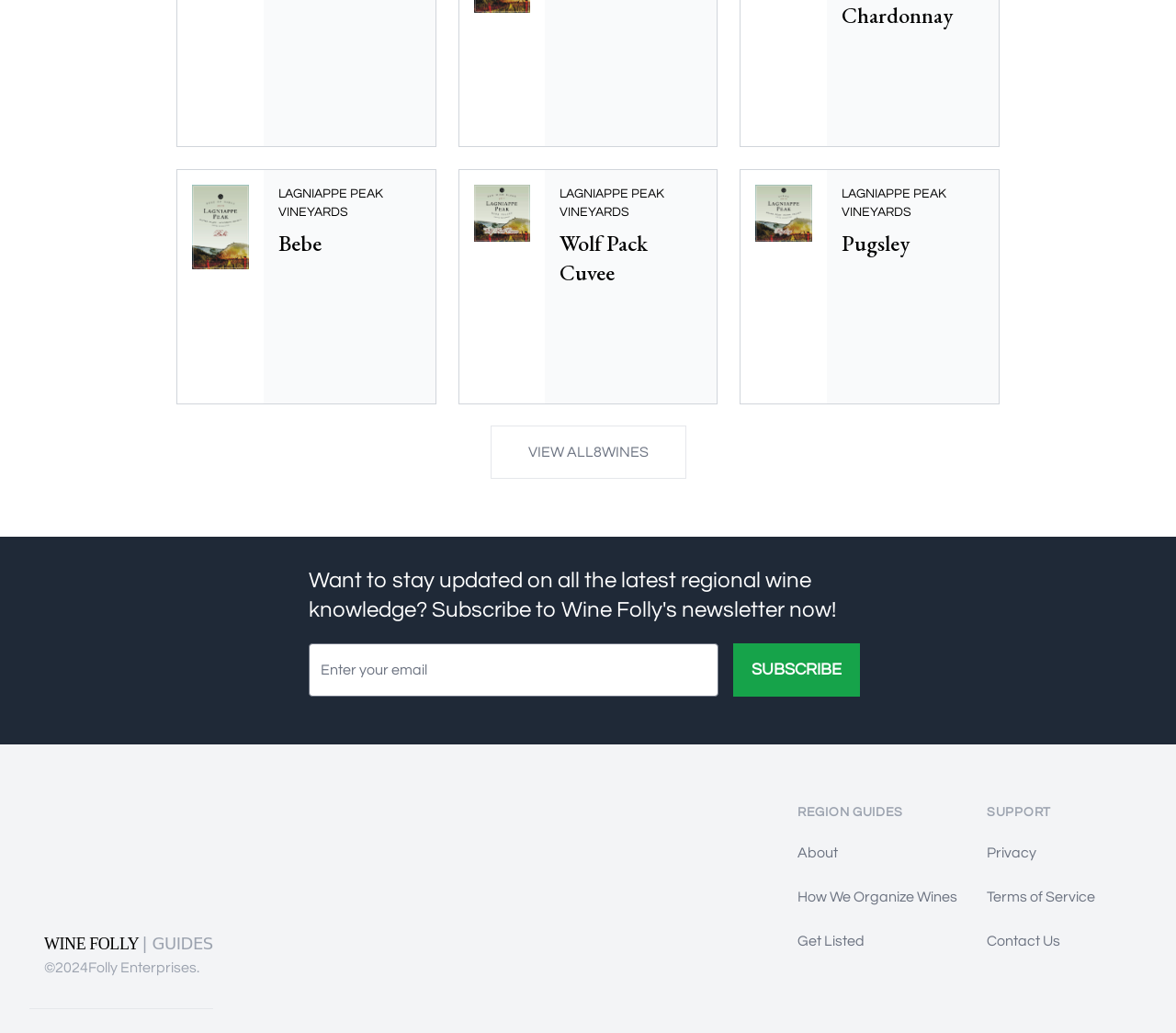Locate the bounding box coordinates of the clickable part needed for the task: "View all 8 wines".

[0.417, 0.412, 0.583, 0.464]